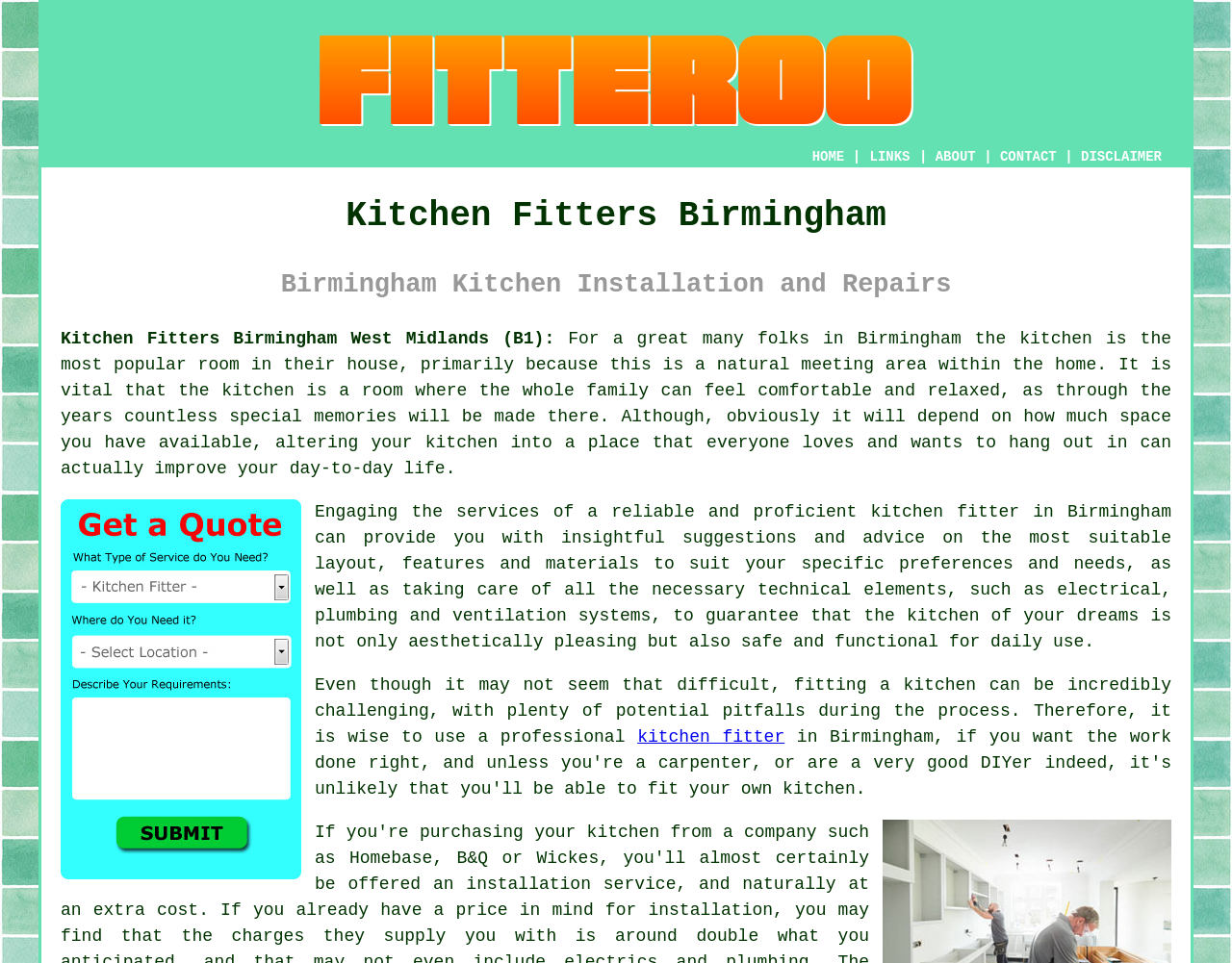What is the purpose of the 'CONTACT' link?
Offer a detailed and full explanation in response to the question.

The 'CONTACT' link is located at coordinates [0.812, 0.155, 0.858, 0.171] and is likely used to contact the kitchen fitters for inquiries or services, based on its position in the navigation menu.